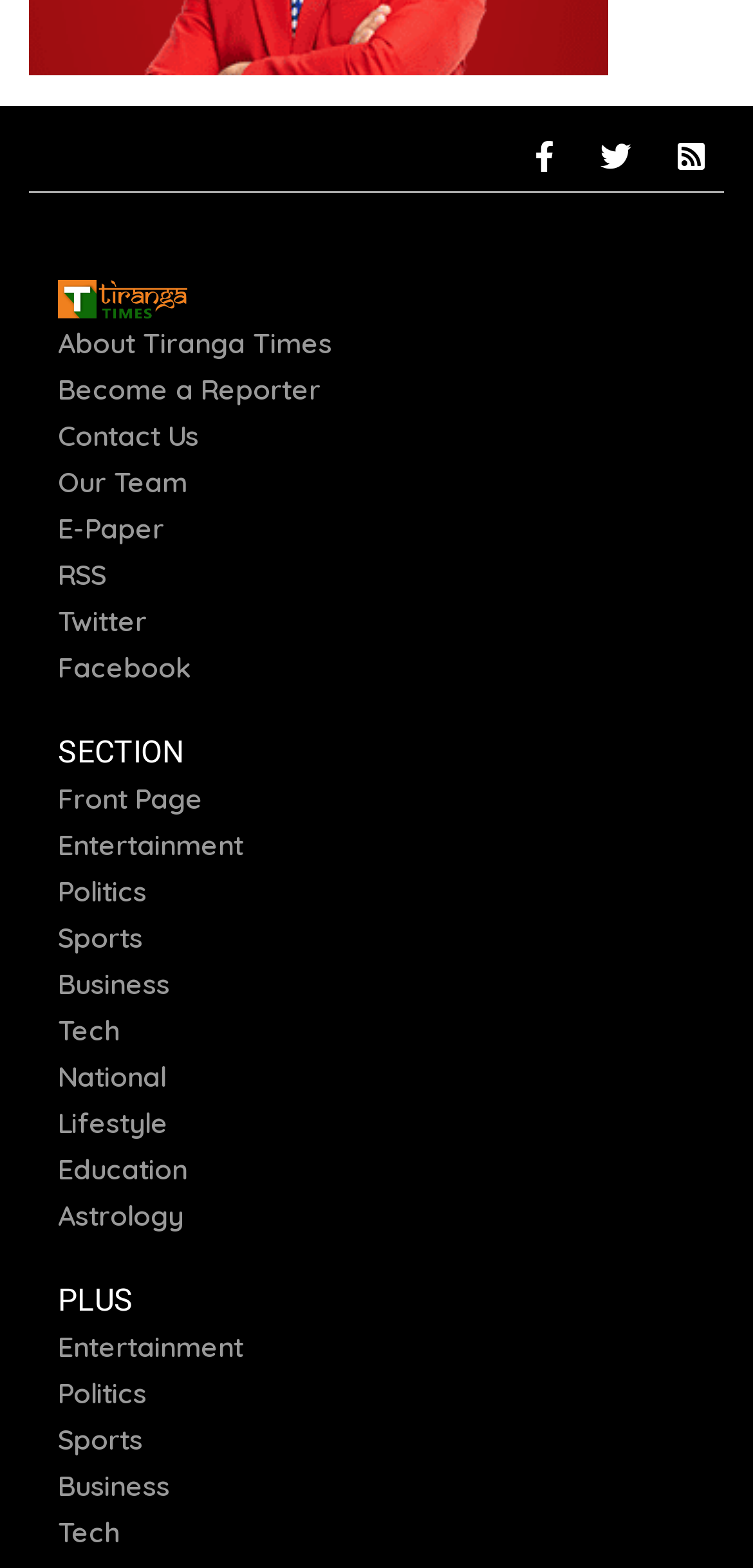How many social media links are available?
Give a single word or phrase answer based on the content of the image.

3